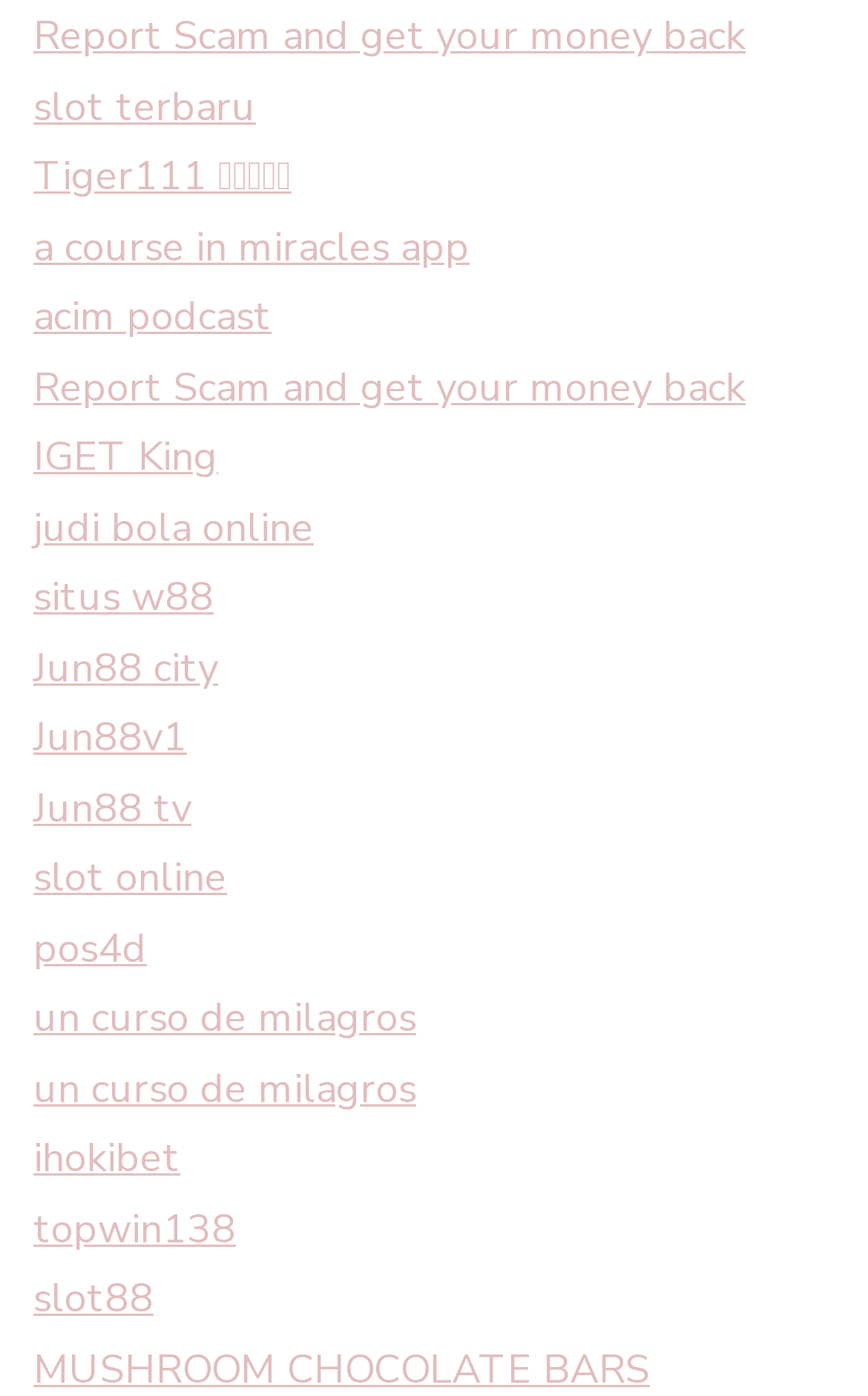Please answer the following question using a single word or phrase: 
How many links are on this webpage?

24